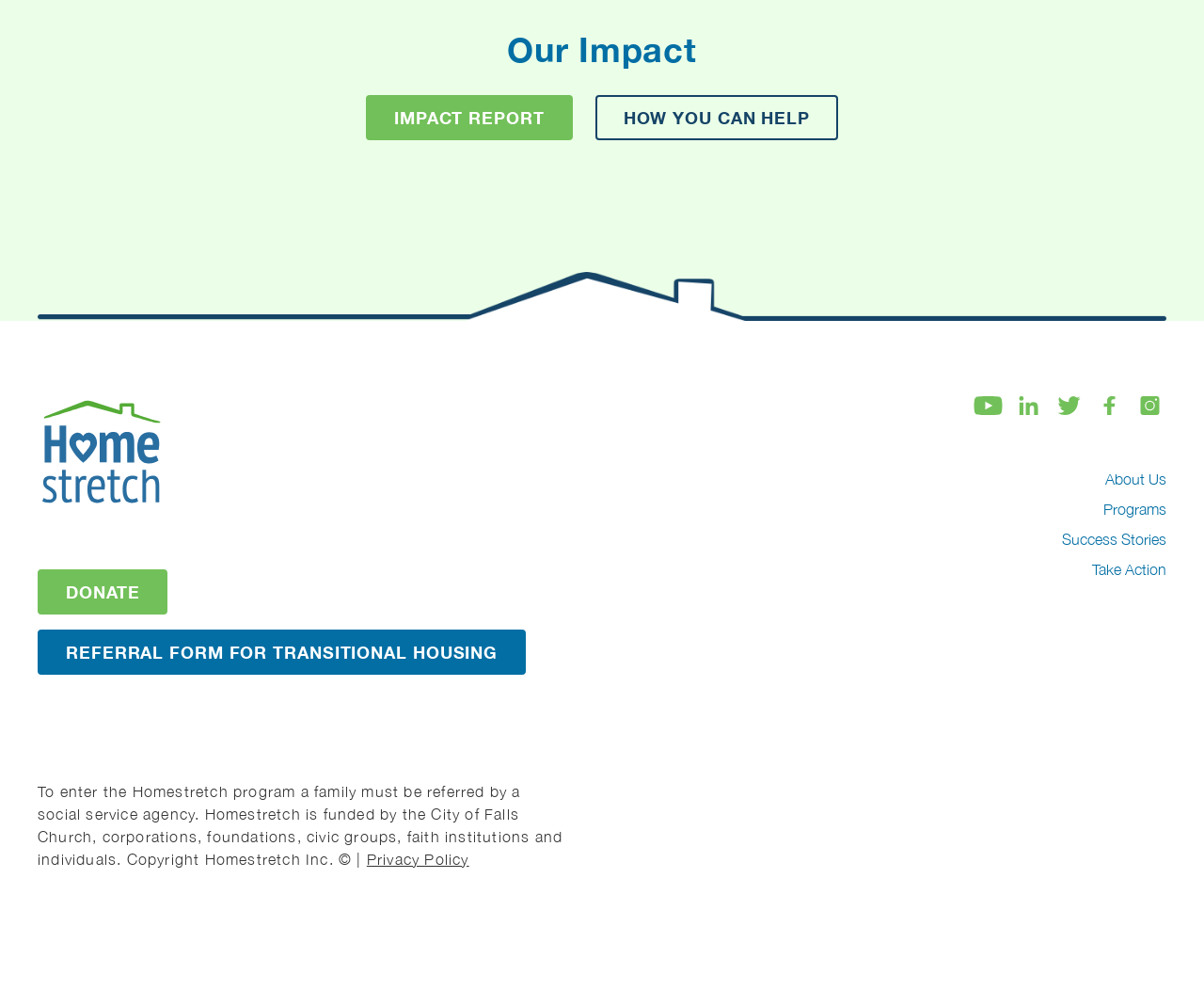Provide a short, one-word or phrase answer to the question below:
What is the name of the organization?

Homestretch